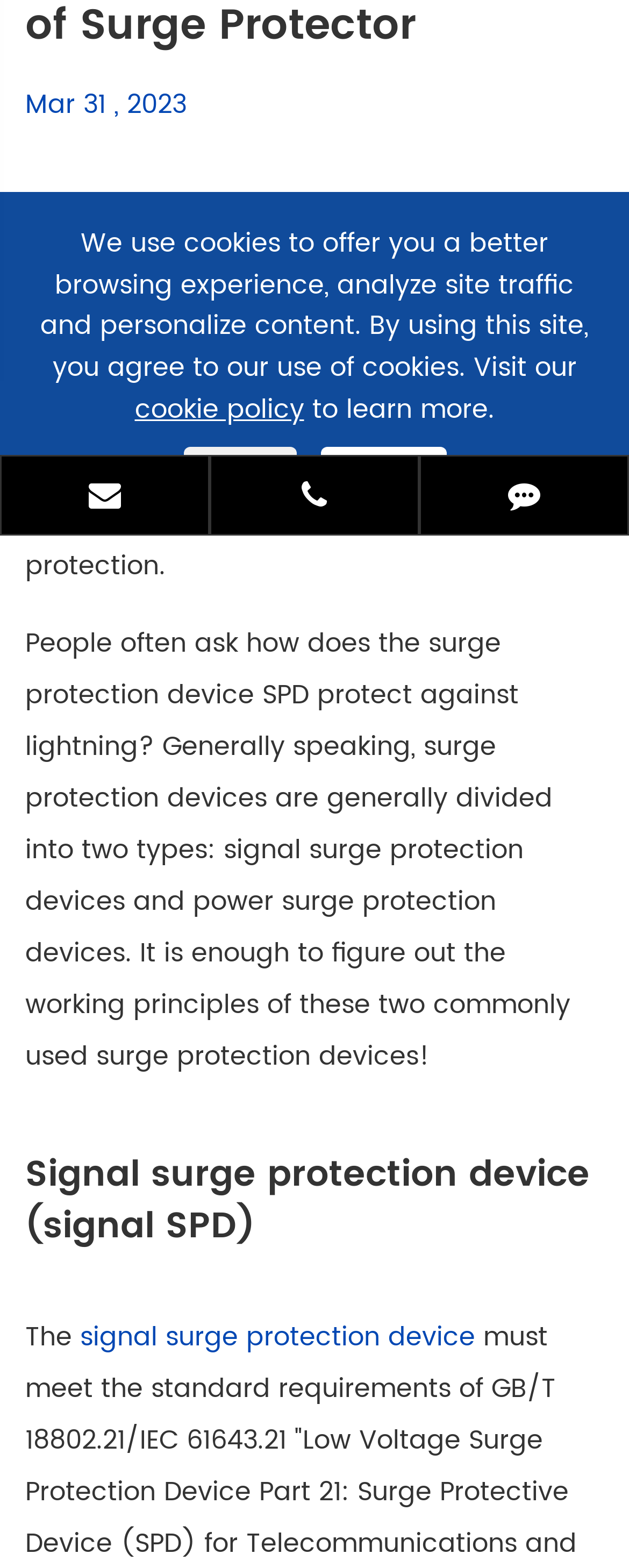Based on the description "cookie policy", find the bounding box of the specified UI element.

[0.214, 0.247, 0.483, 0.274]